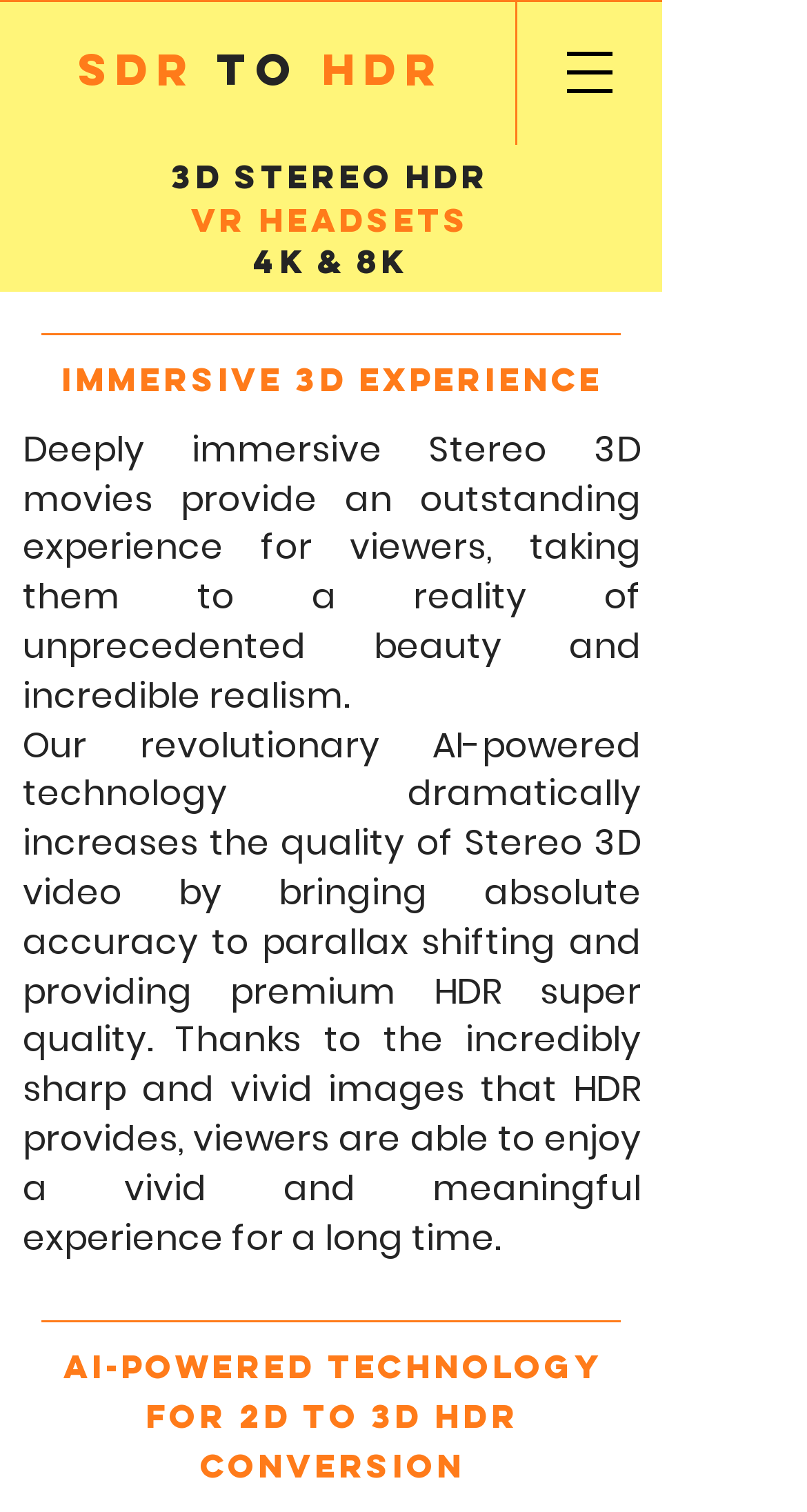Detail the various sections and features present on the webpage.

The webpage is about 3D video conversion, virtual reality, and related technologies. At the top, there is a heading "SDR to HDR" with a link below it. To the right of the heading, there is a button to open a navigation menu. 

Below the heading, there is a section with a title "3D STEREO HDR" in the middle. On the left side of this section, there is a heading "VR HEADSETS", and on the right side, there is a text "4K & 8K". 

Underneath, there is another section with a heading "Immersive 3D Experience" on the left side. To the right of this heading, there are two paragraphs of text describing the immersive experience of Stereo 3D movies and the technology used to achieve it. 

At the bottom, there is a heading "AI-powered technology for 2D to 3D HDR Conversion".